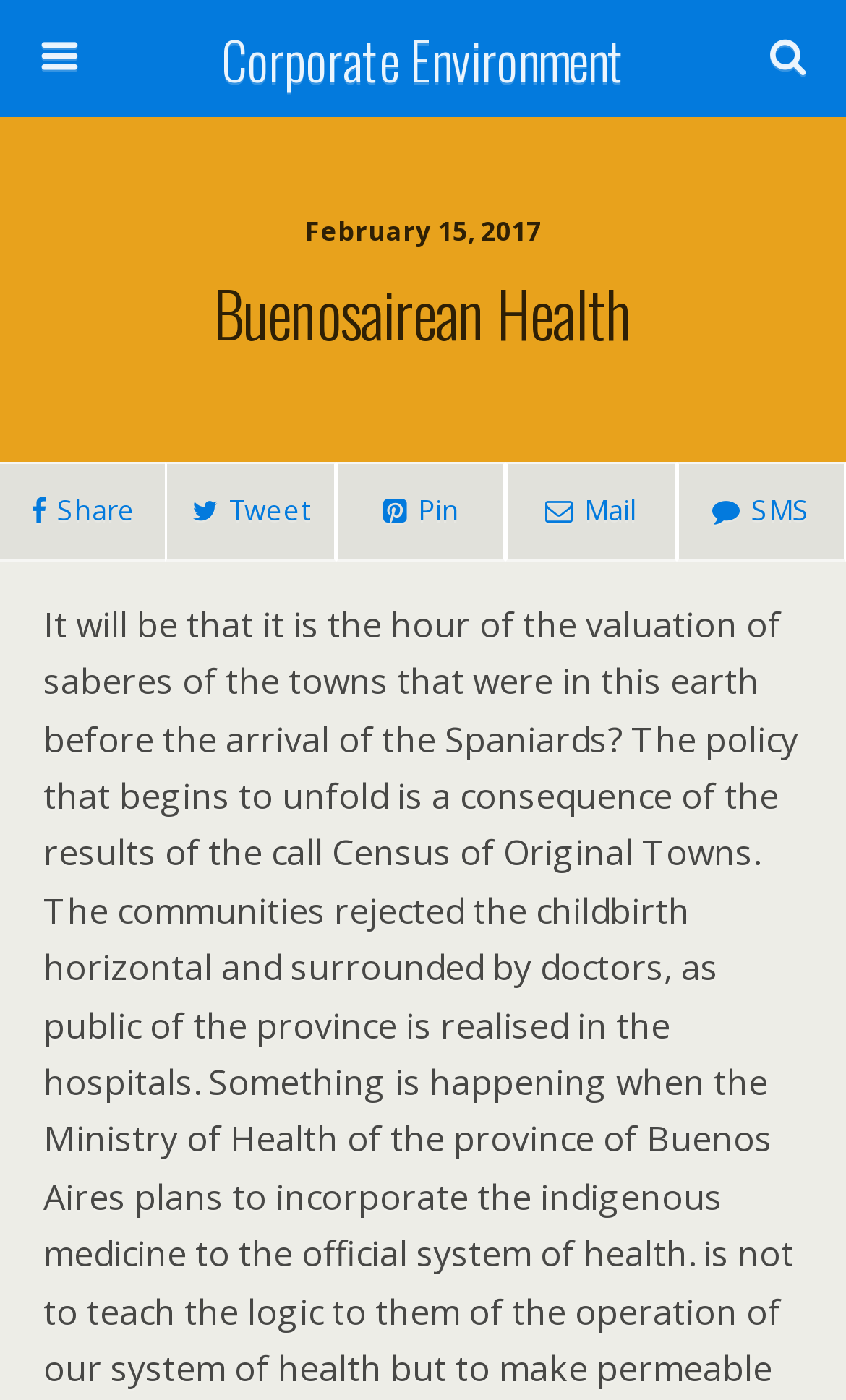Is the search function required?
Please give a detailed answer to the question using the information shown in the image.

I checked the textbox element that says 'Search this website…' and found that it is not required, as indicated by the 'required: False' attribute.